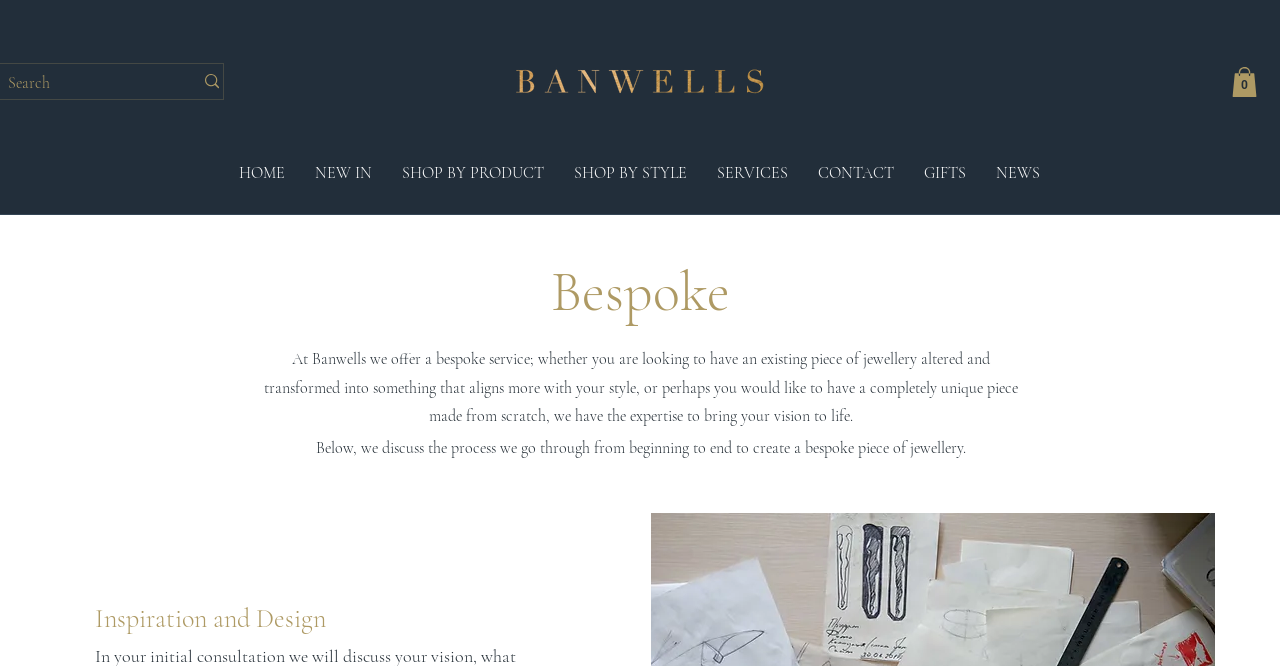Please pinpoint the bounding box coordinates for the region I should click to adhere to this instruction: "View cart".

[0.962, 0.101, 0.982, 0.145]